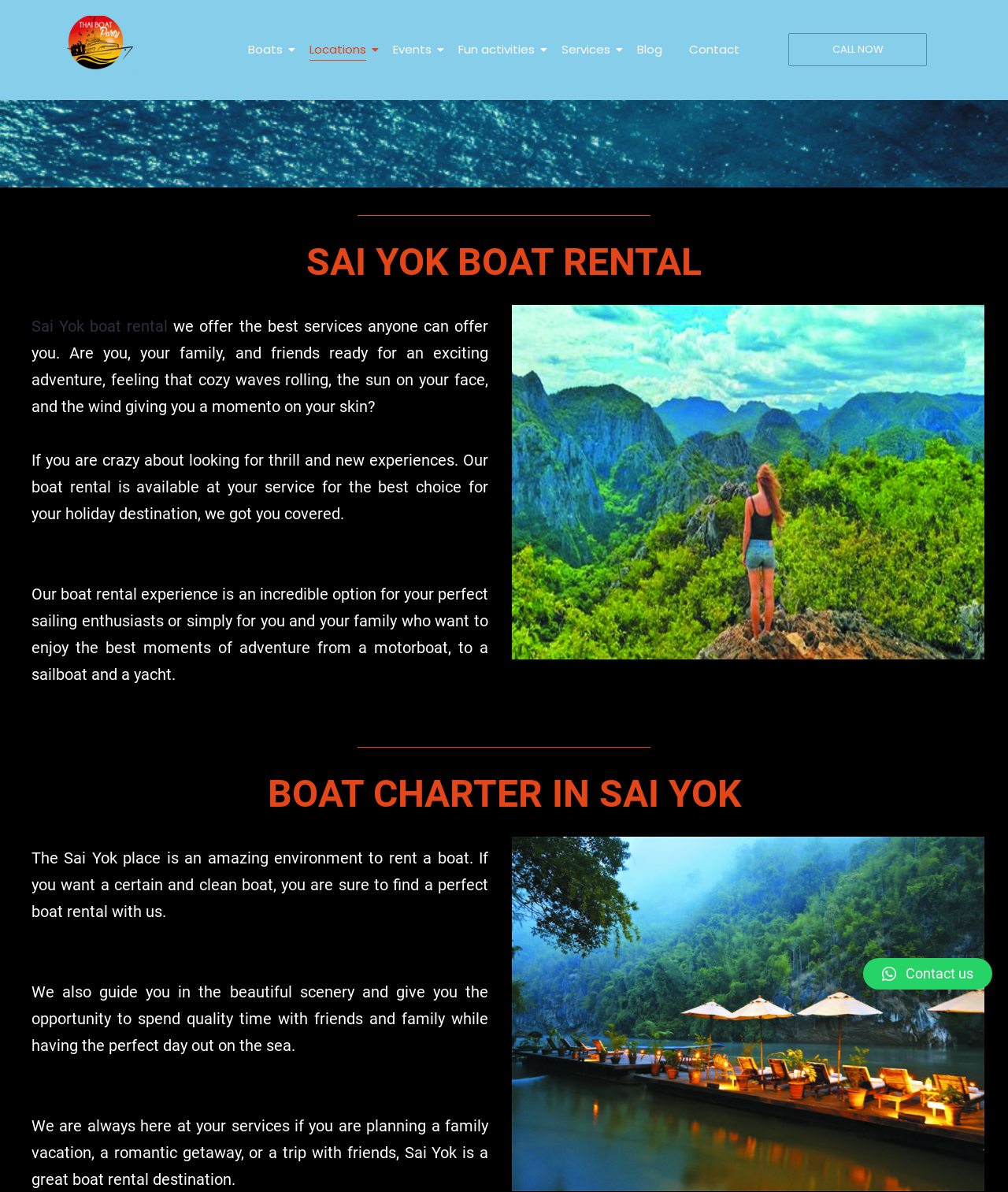Locate the bounding box for the described UI element: "× Contact us". Ensure the coordinates are four float numbers between 0 and 1, formatted as [left, top, right, bottom].

[0.856, 0.804, 0.984, 0.83]